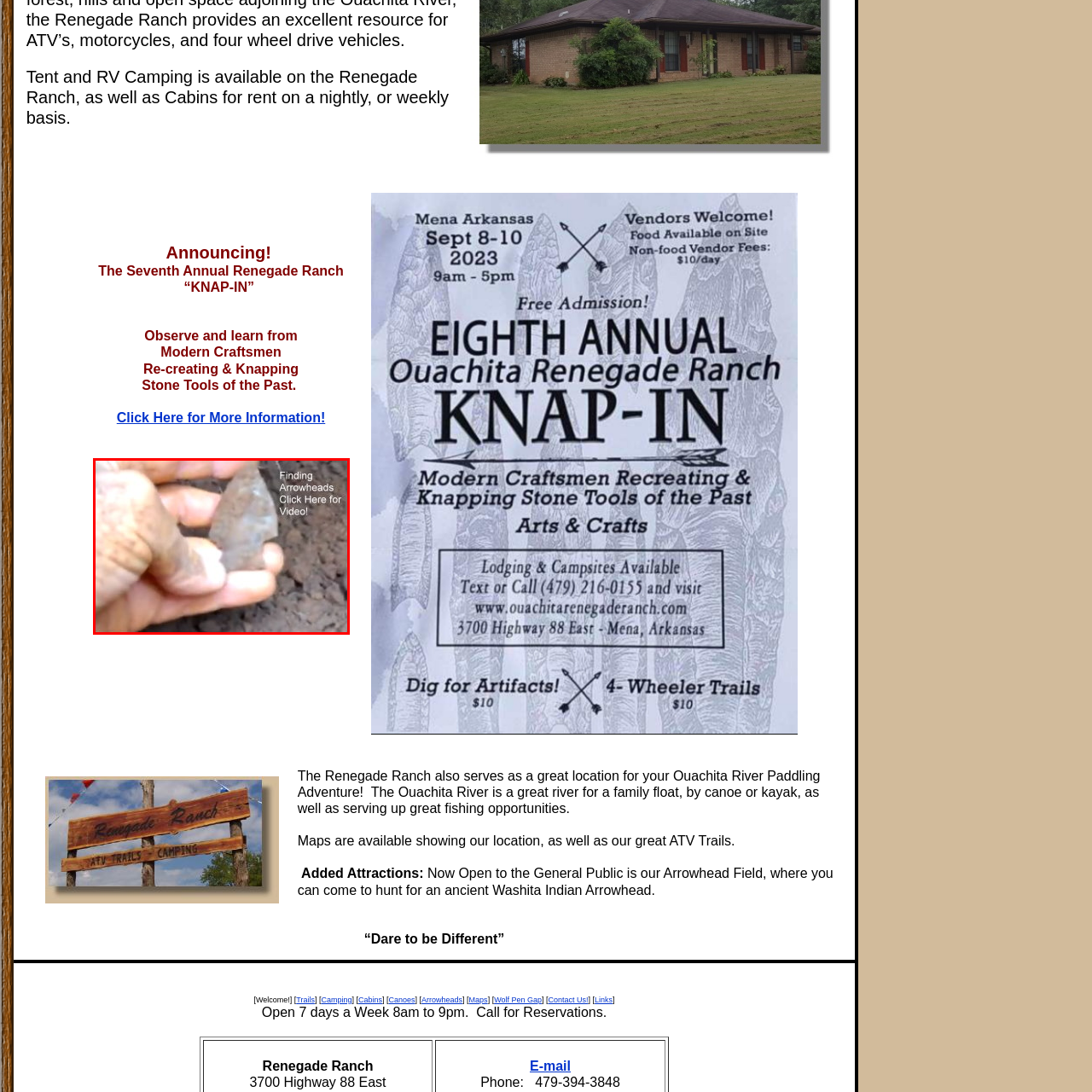Provide an elaborate description of the visual elements present in the image enclosed by the red boundary.

The image depicts a close-up of a hand holding a stone arrowhead, showcasing its distinctive shape and rough texture. The backdrop features soil, emphasizing the context of discovery typical in archaeological pursuits. Accompanying the image is the text: "Finding Arrowheads Click Here for Video!" This suggests a connection to an instructional or informational video, likely aimed at individuals interested in learning about the process of locating and identifying arrowheads, potentially relating to the broader theme of the "KNAP-IN" event at the Renegade Ranch. This annual gathering encourages participants to engage with modern craftsmanship focused on stone tool production, inviting visitors to explore the rich history of these artifacts.